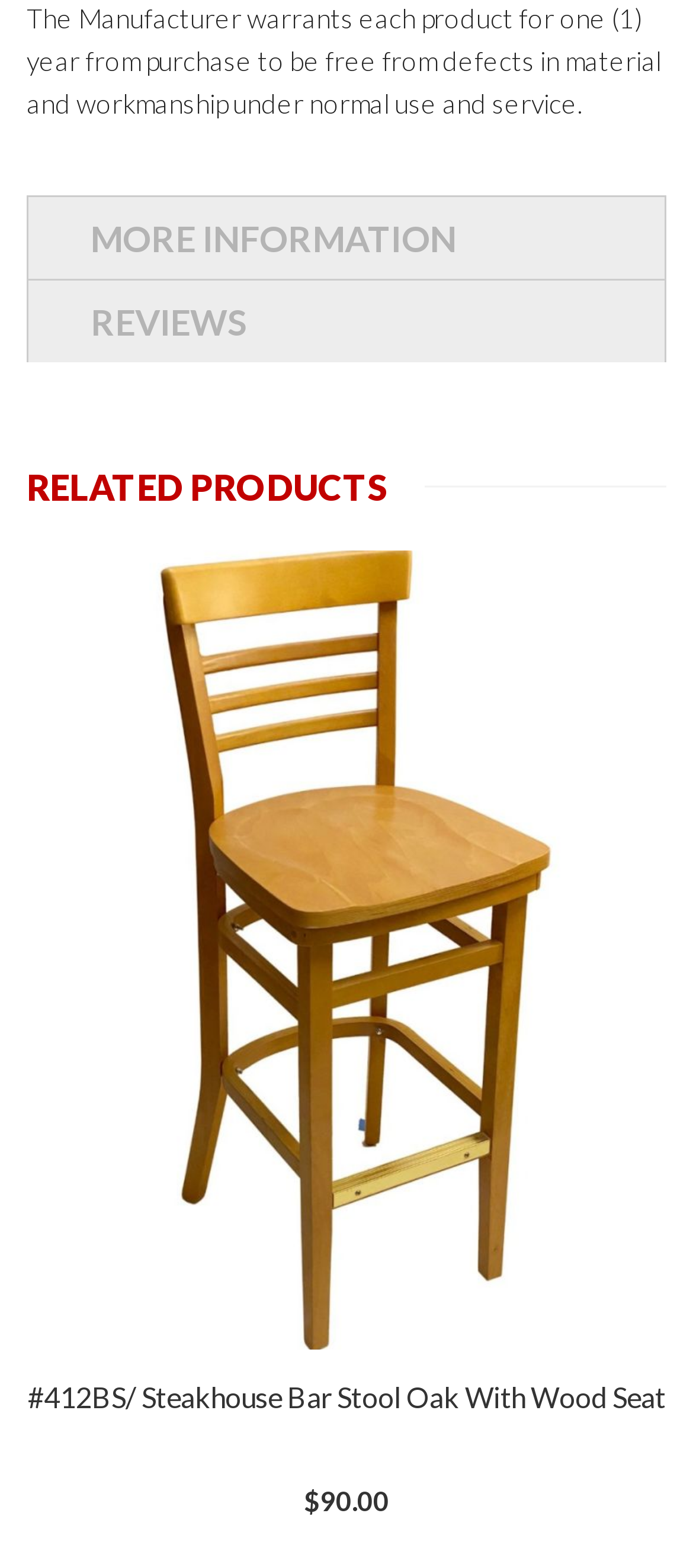Provide the bounding box coordinates for the specified HTML element described in this description: "Add to Wish List". The coordinates should be four float numbers ranging from 0 to 1, in the format [left, top, right, bottom].

[0.862, 0.893, 0.962, 0.937]